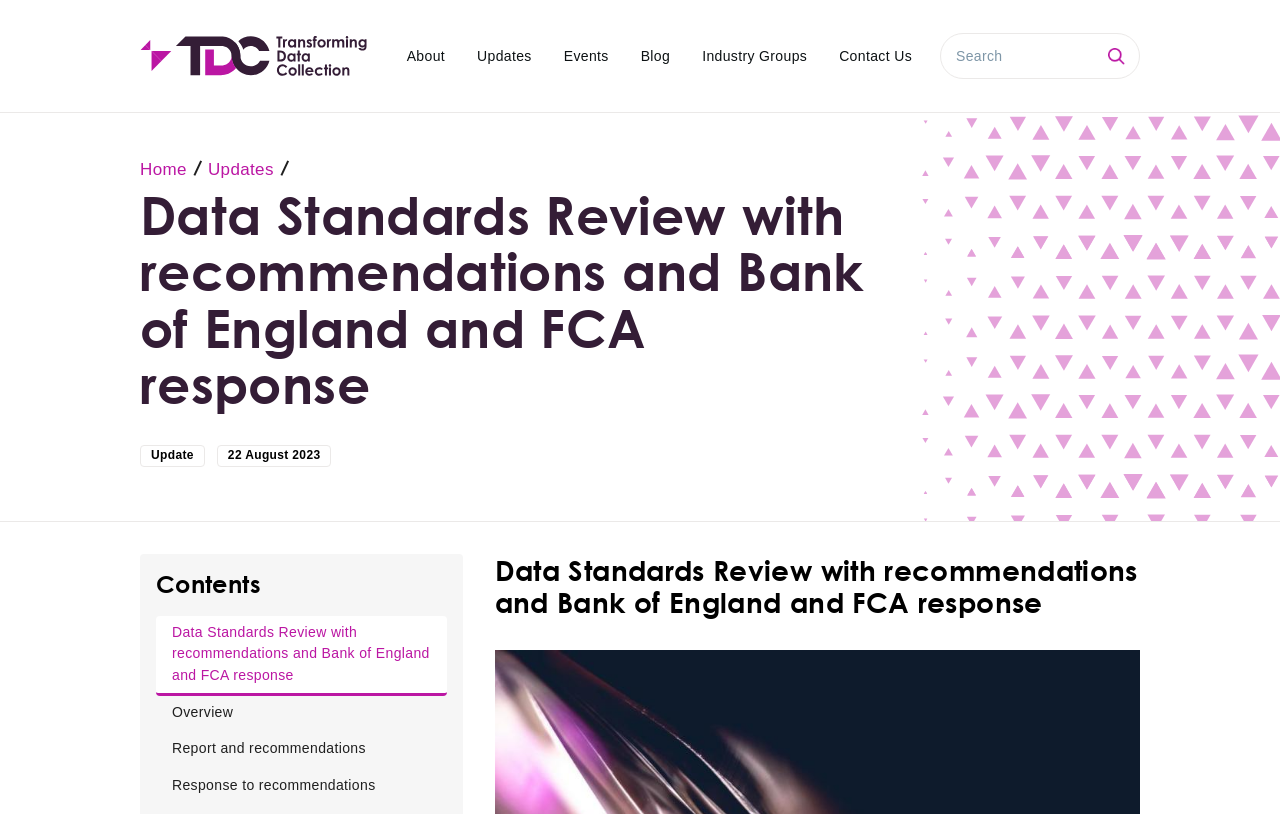Could you find the bounding box coordinates of the clickable area to complete this instruction: "Search for:"?

None